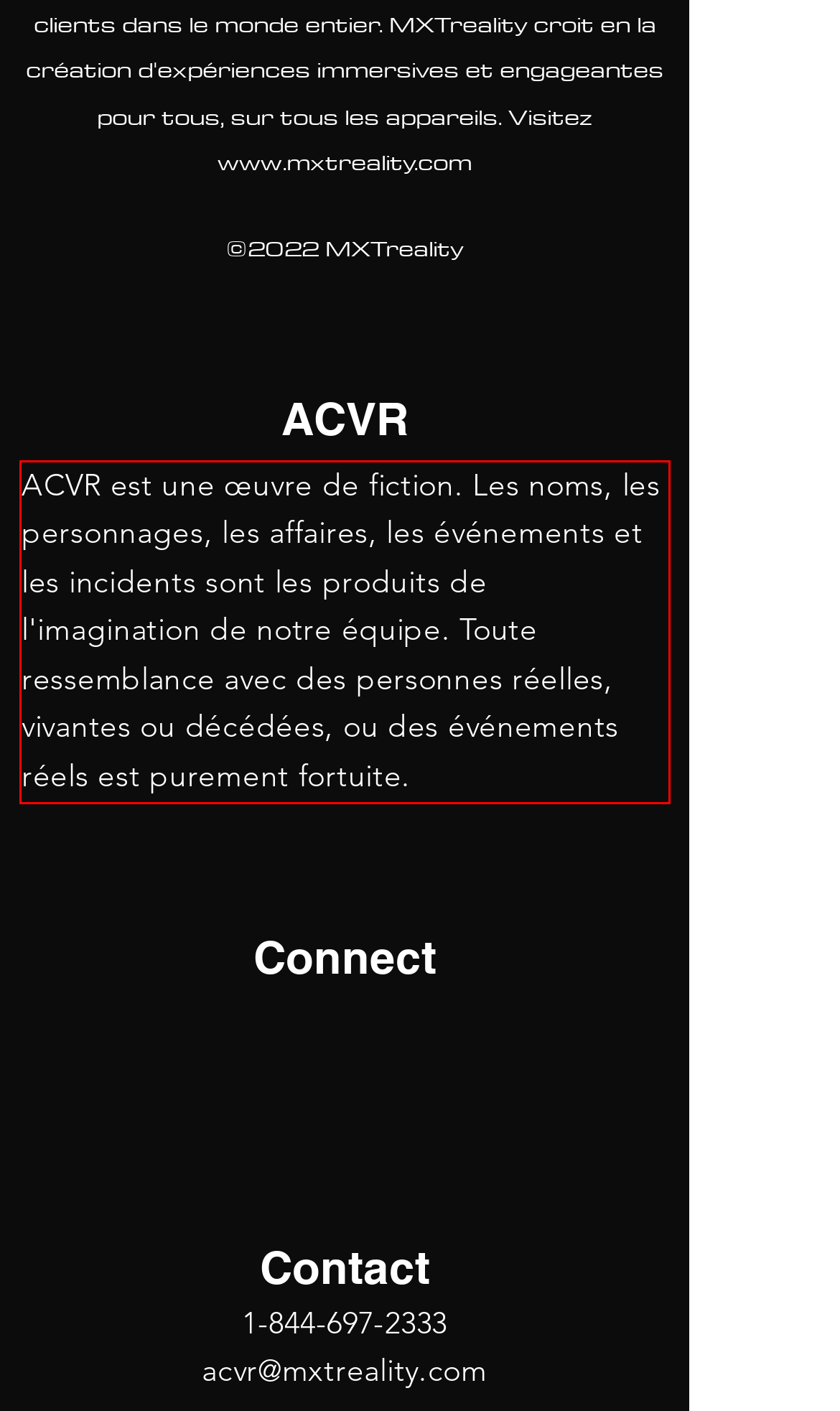Please identify the text within the red rectangular bounding box in the provided webpage screenshot.

ACVR est une œuvre de fiction. Les noms, les personnages, les affaires, les événements et les incidents sont les produits de l'imagination de notre équipe. Toute ressemblance avec des personnes réelles, vivantes ou décédées, ou des événements réels est purement fortuite.